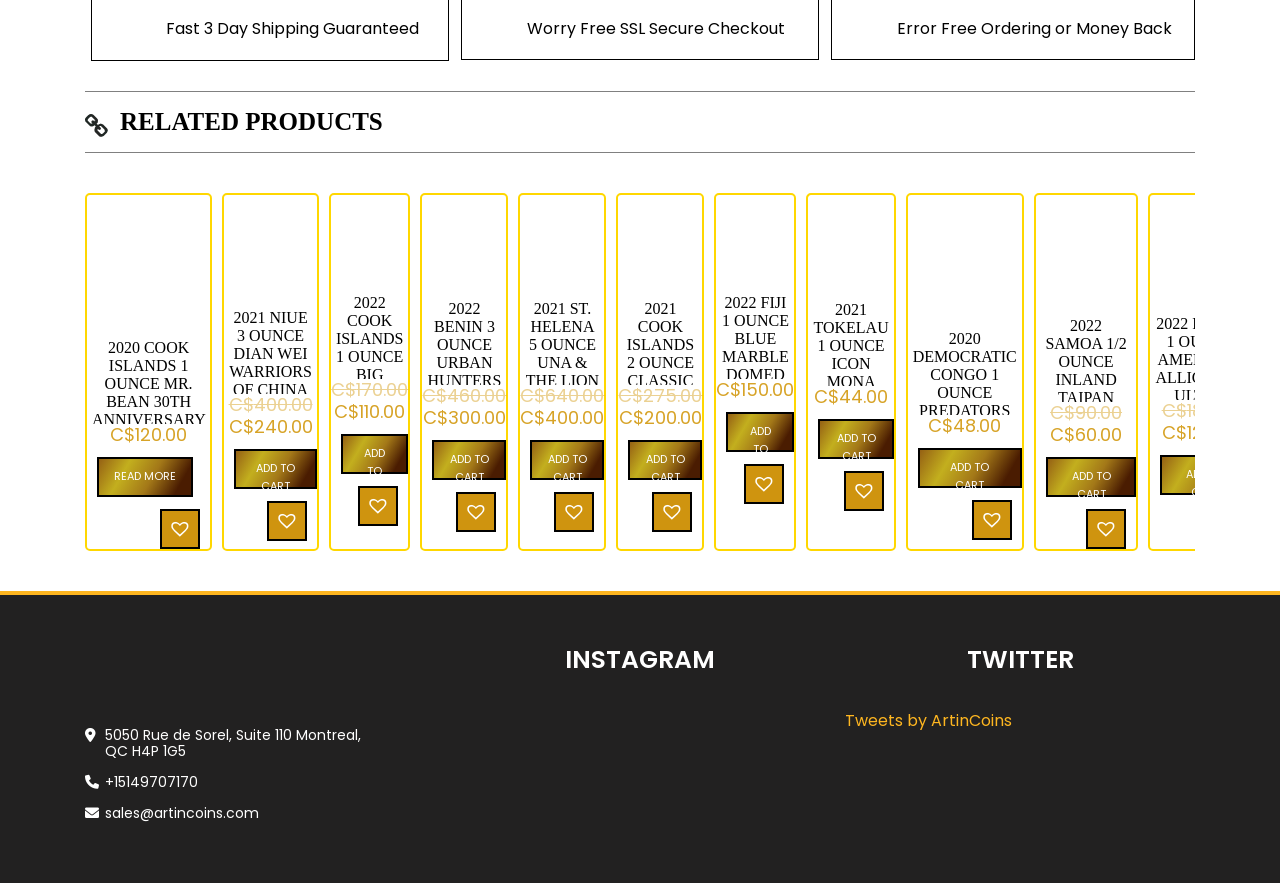What is the company name and address listed at the bottom of the webpage?
Answer the question with a thorough and detailed explanation.

I found the company information at the bottom of the webpage, which includes the company name 'Art in Coins' and its address '5050 Rue de Sorel, Suite 110 Montreal, QC H4P 1G5'.